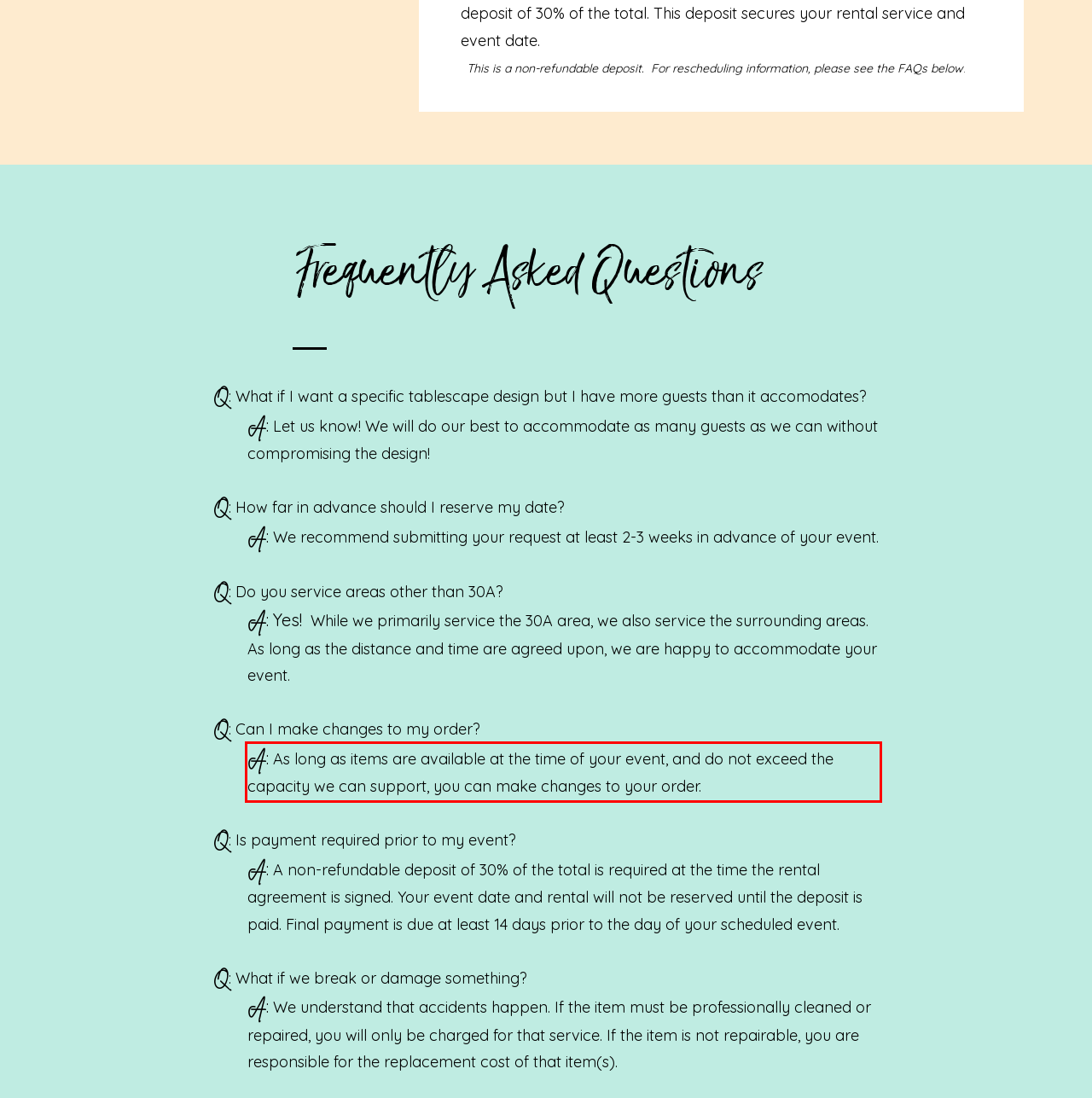Please examine the screenshot of the webpage and read the text present within the red rectangle bounding box.

A: As long as items are available at the time of your event, and do not exceed the capacity we can support, you can make changes to your order.